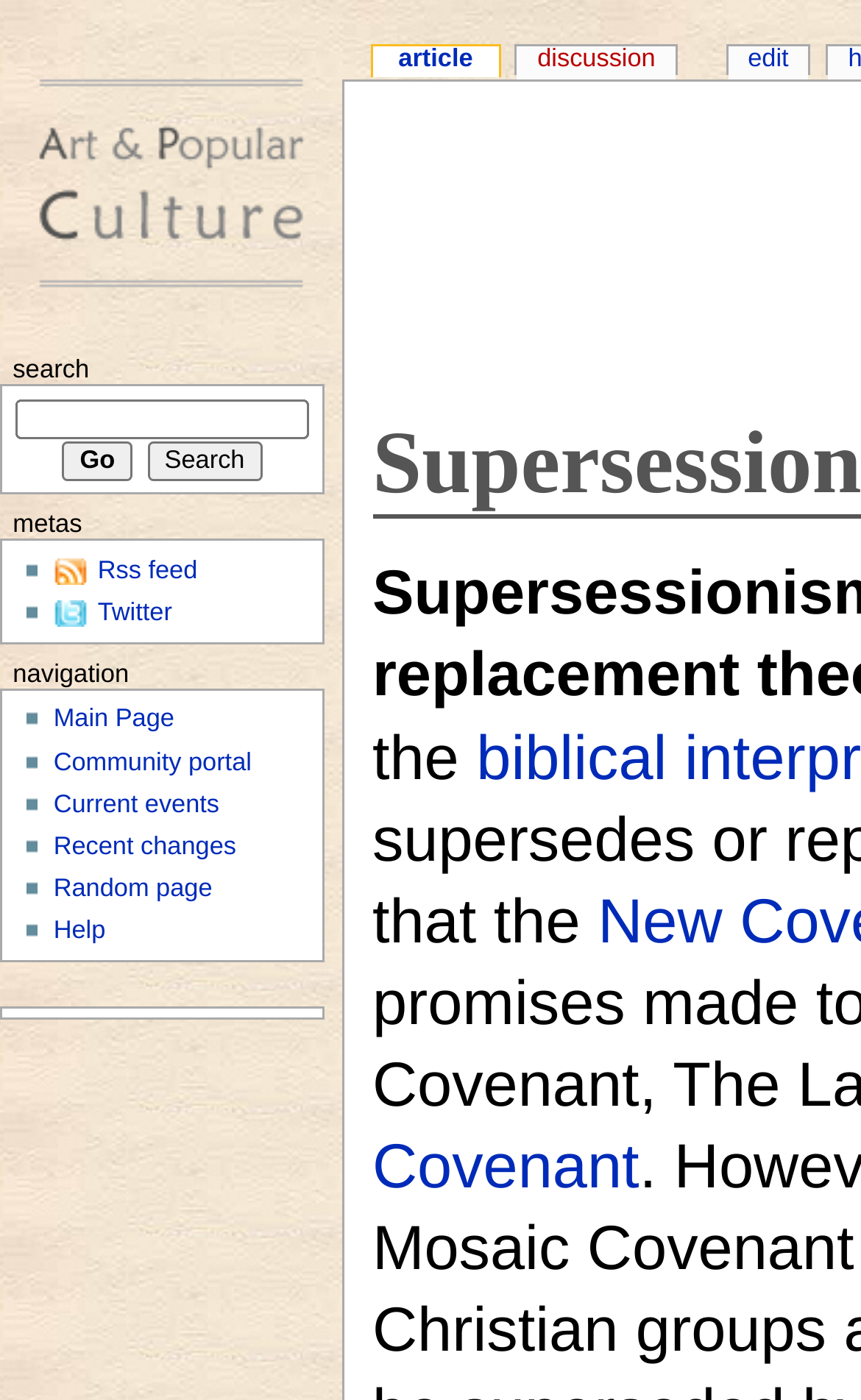Please determine the bounding box coordinates of the clickable area required to carry out the following instruction: "Get help". The coordinates must be four float numbers between 0 and 1, represented as [left, top, right, bottom].

[0.062, 0.653, 0.375, 0.68]